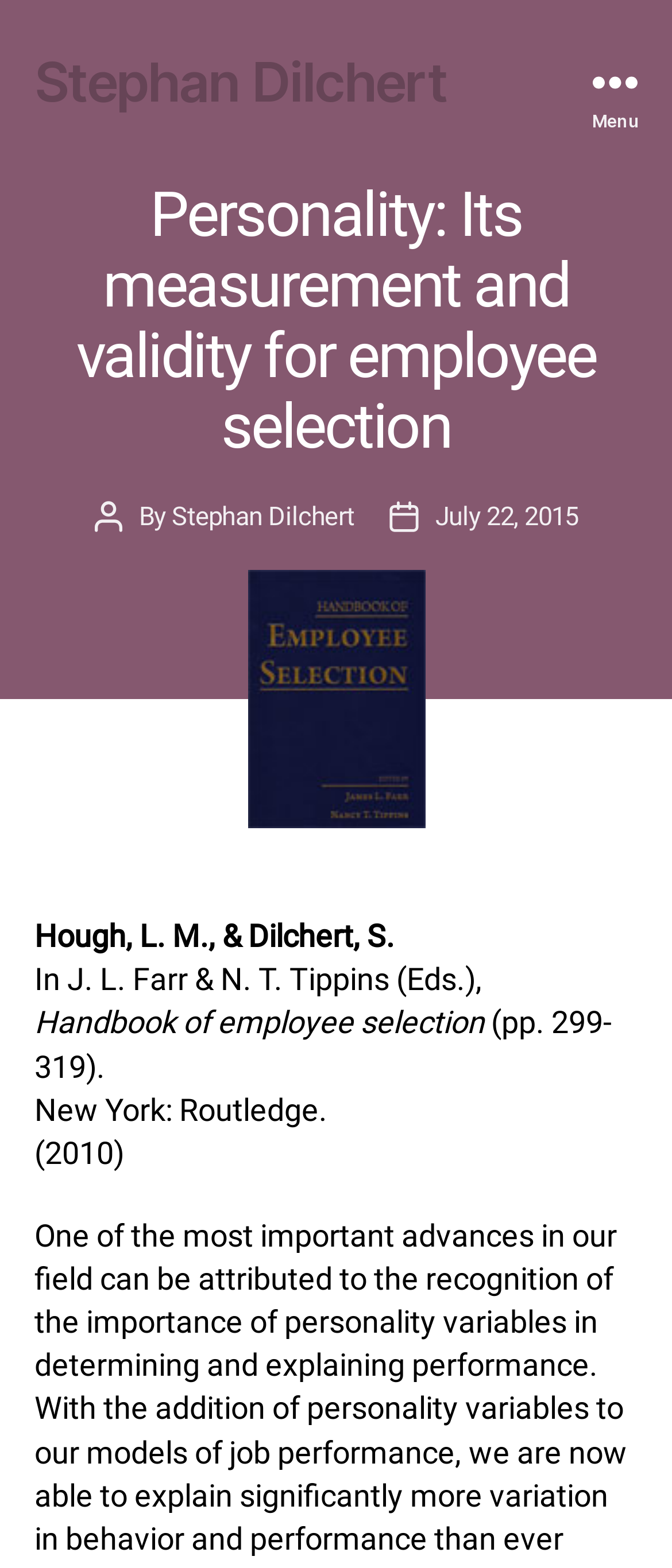Ascertain the bounding box coordinates for the UI element detailed here: "Menu". The coordinates should be provided as [left, top, right, bottom] with each value being a float between 0 and 1.

[0.831, 0.0, 1.0, 0.104]